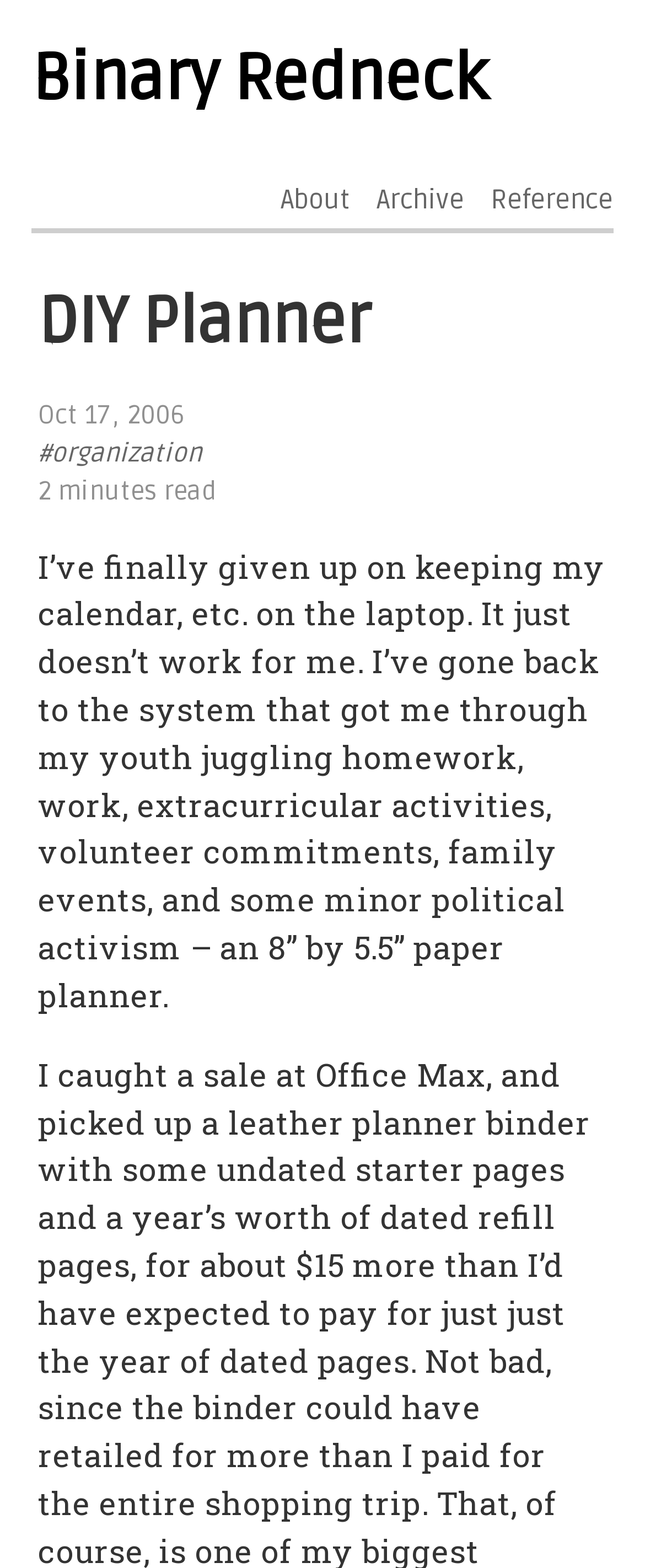Use a single word or phrase to answer the question:
What is the size of the paper planner?

8" by 5.5"